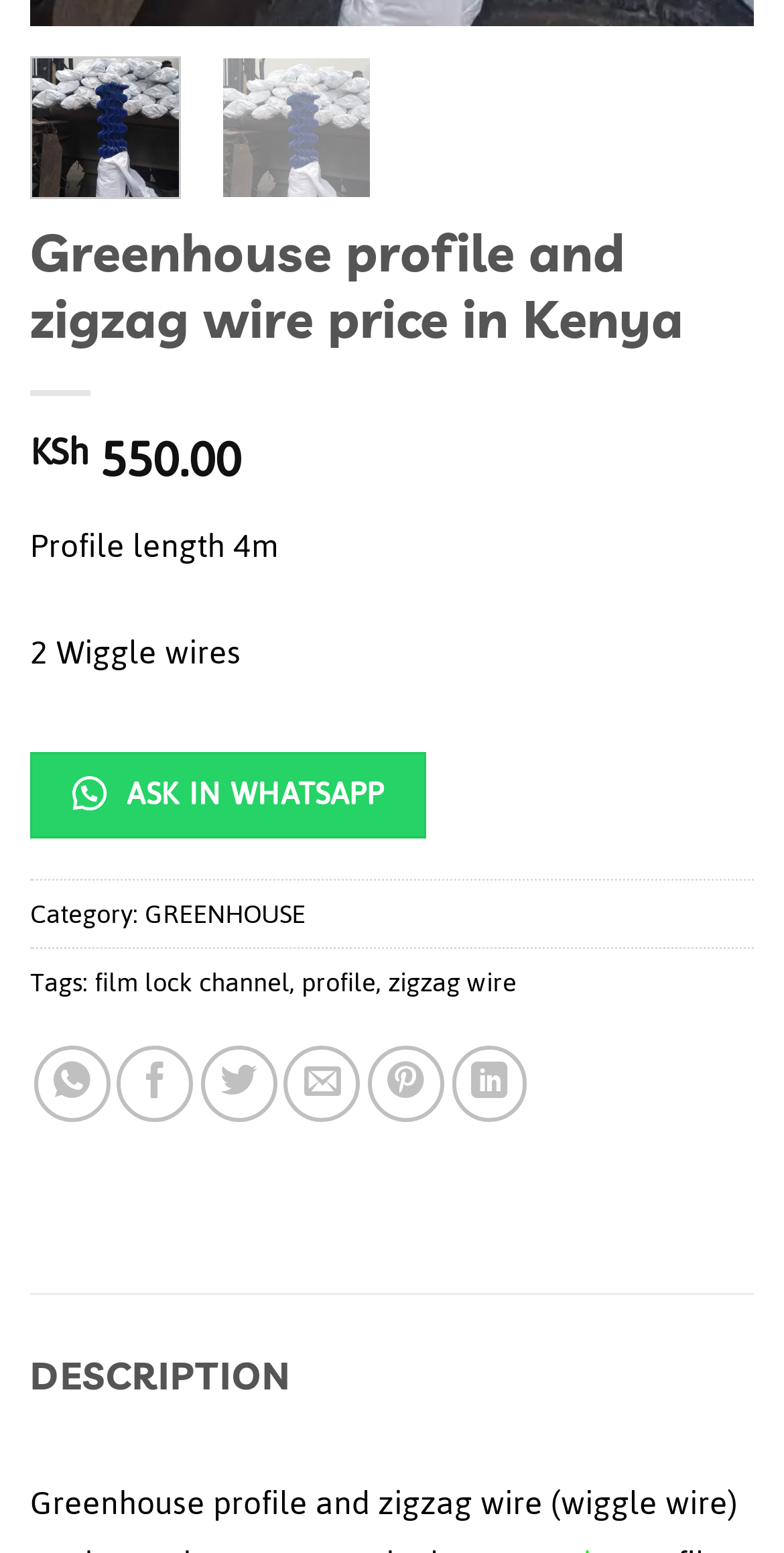How many wiggle wires are included?
Provide a short answer using one word or a brief phrase based on the image.

2